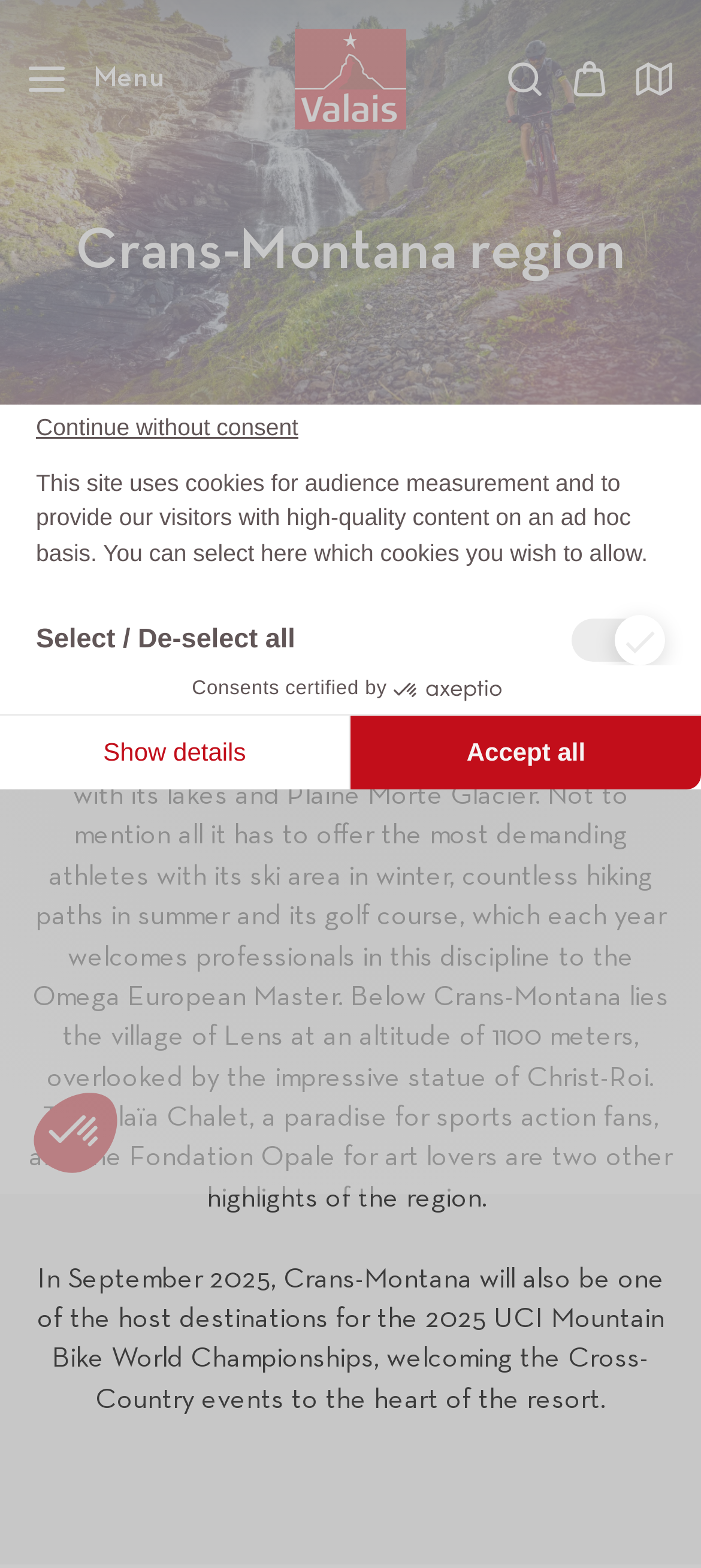Please analyze the image and give a detailed answer to the question:
What is the location of Crans-Montana?

I found this information by looking at the text description of the webpage, which mentions 'Crans-Montana region | Valais Switzerland' as the title. This suggests that Crans-Montana is located in Valais, Switzerland.